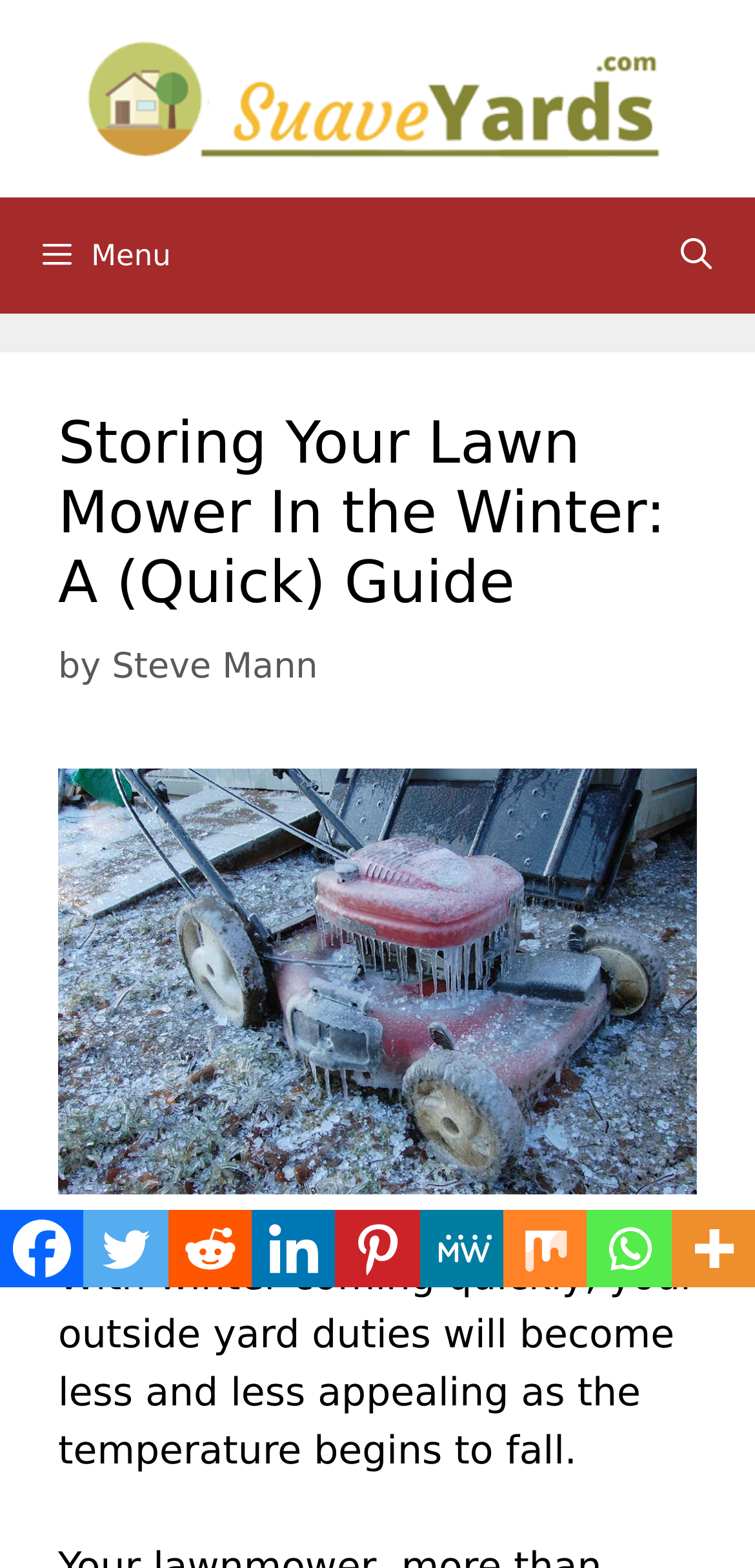Could you determine the bounding box coordinates of the clickable element to complete the instruction: "Click the SuaveYards.com link"? Provide the coordinates as four float numbers between 0 and 1, i.e., [left, top, right, bottom].

[0.103, 0.049, 0.897, 0.075]